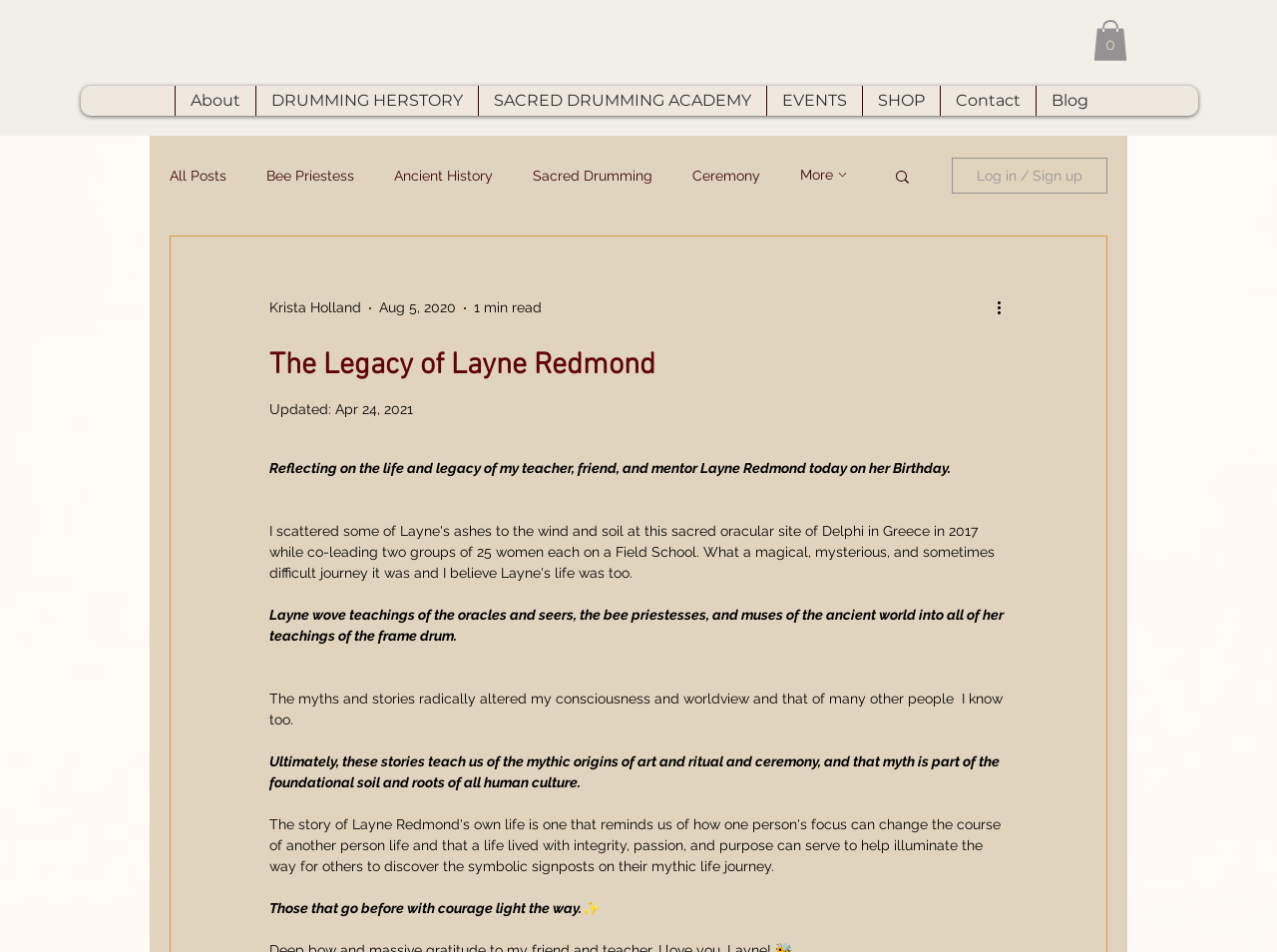Please determine the heading text of this webpage.

The Legacy of Layne Redmond